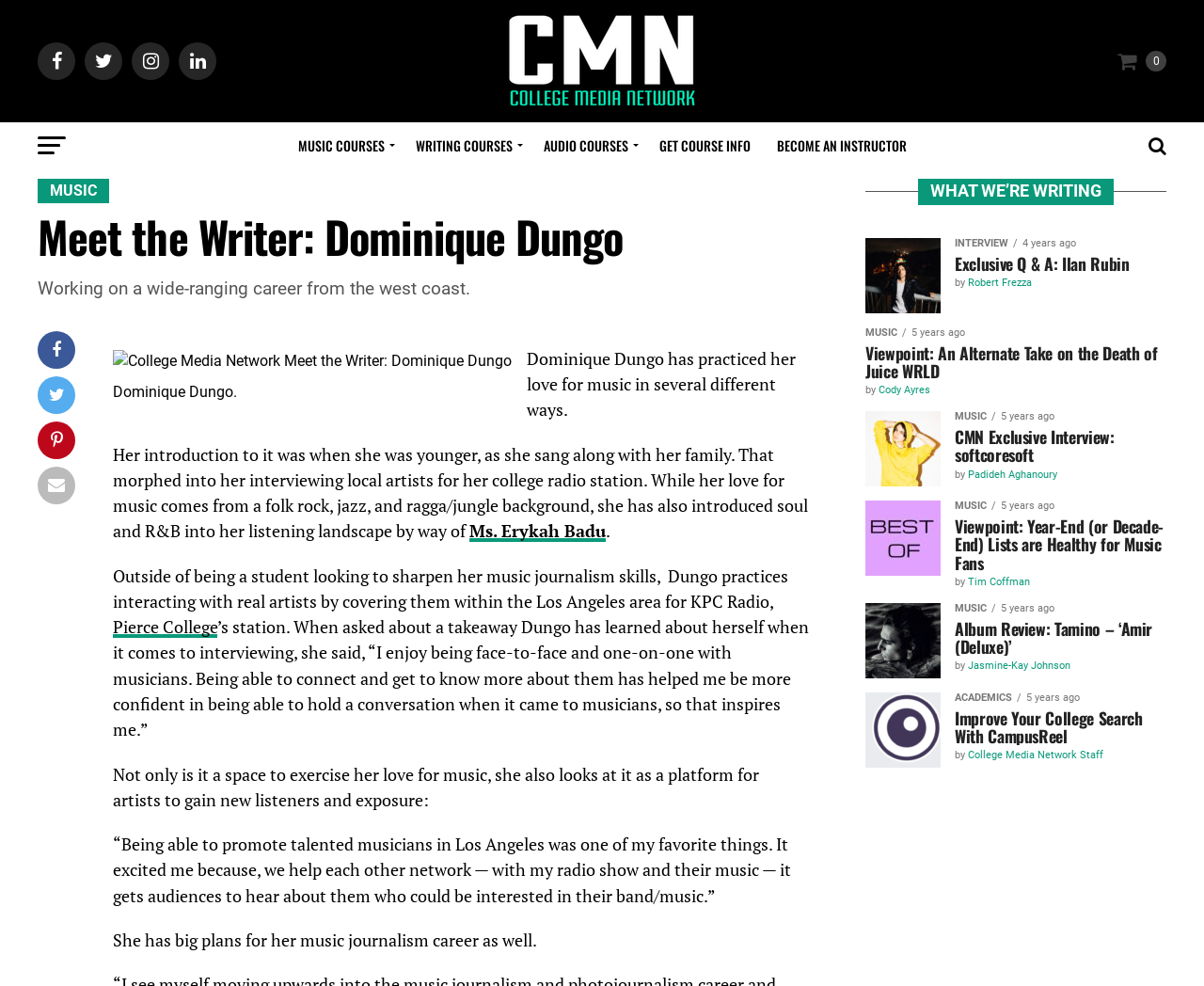Locate the bounding box coordinates of the segment that needs to be clicked to meet this instruction: "Read the article 'Meet the Writer: Dominique Dungo'".

[0.031, 0.216, 0.672, 0.264]